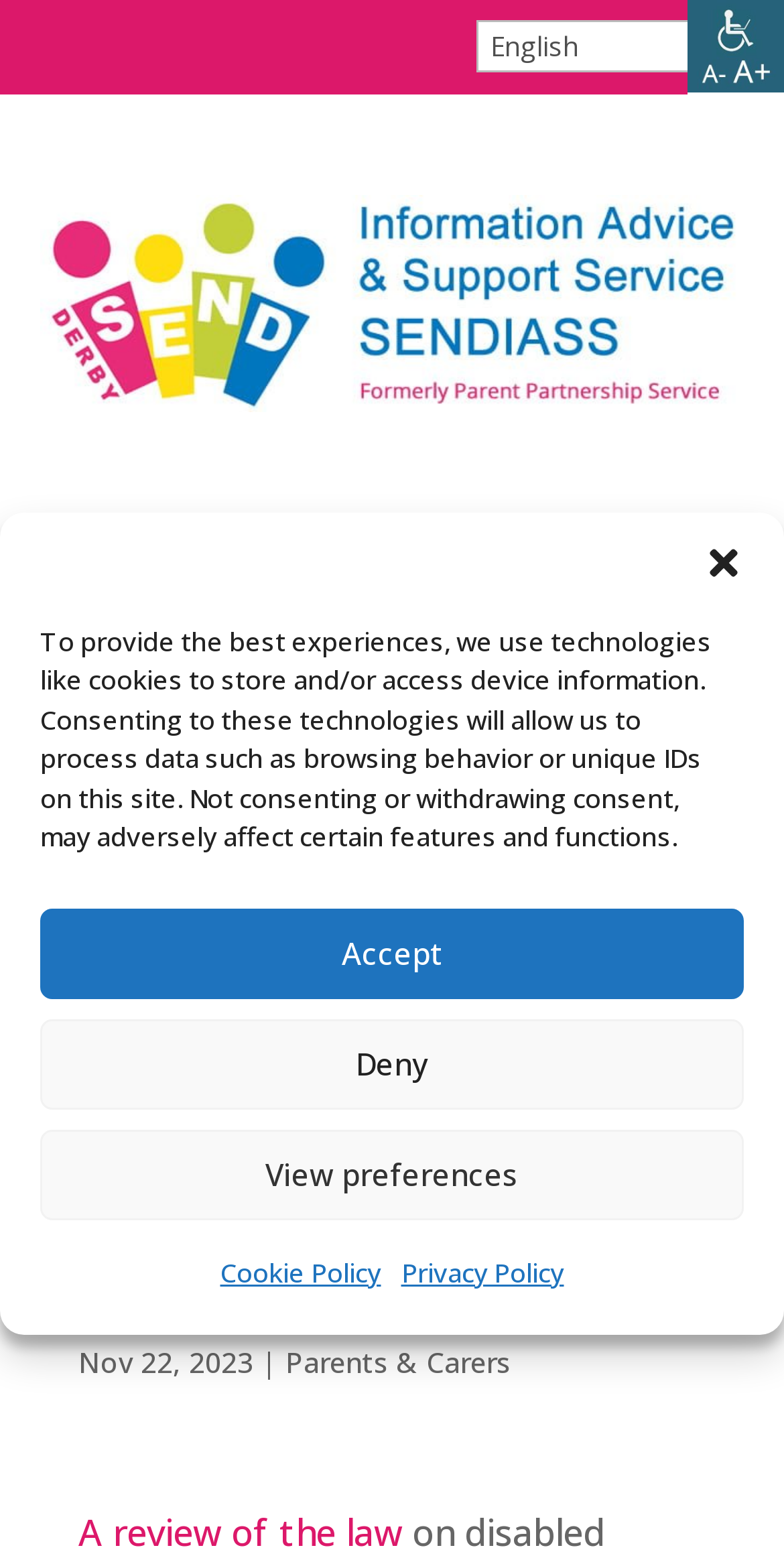Give the bounding box coordinates for the element described as: "aria-label="close-dialog"".

[0.897, 0.347, 0.949, 0.373]